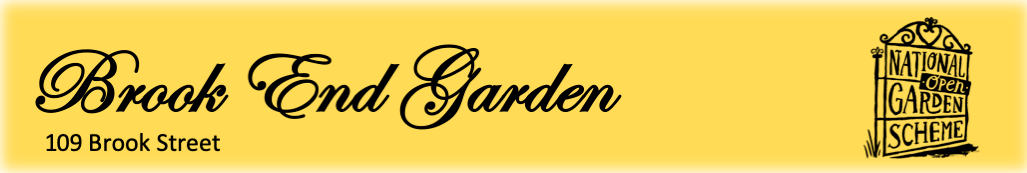What is the address of Brook End Garden?
Based on the image, provide your answer in one word or phrase.

109 Brook Street